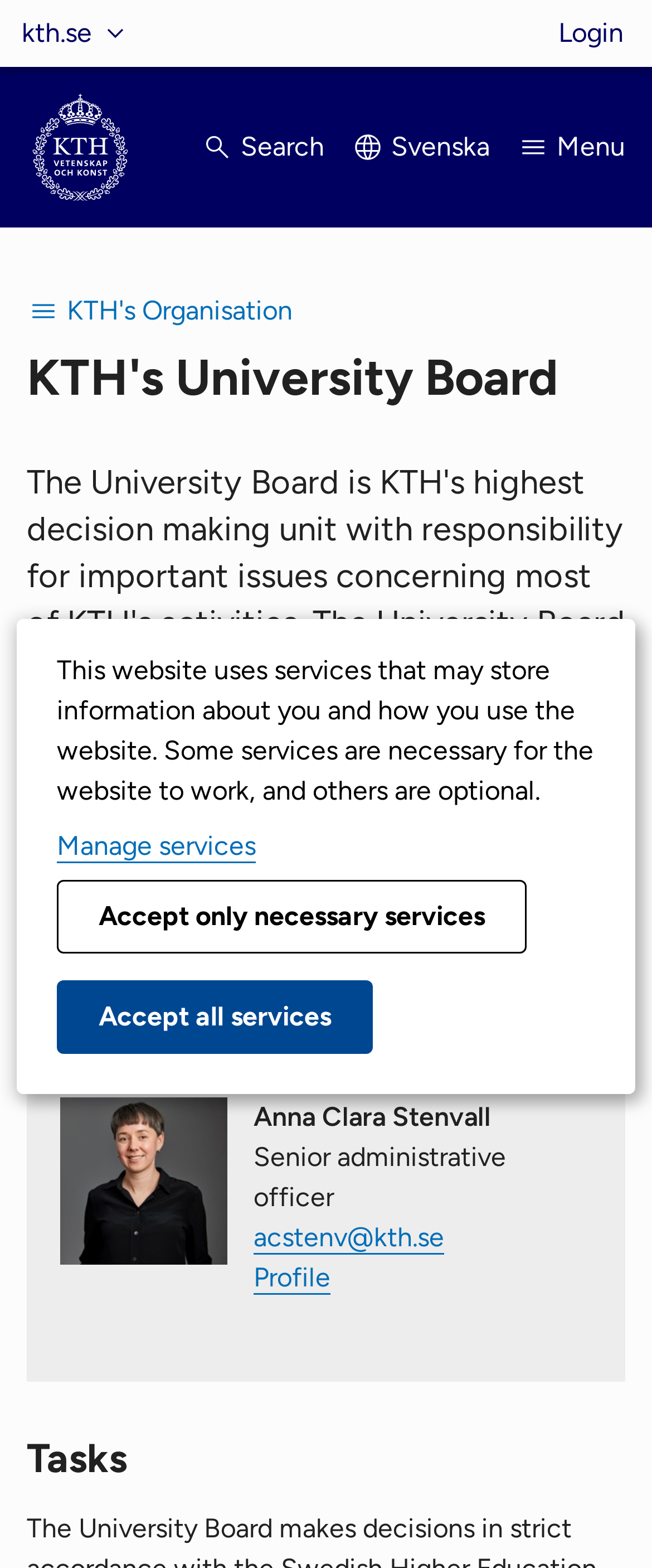What language can you switch to from this webpage?
Please give a detailed and thorough answer to the question, covering all relevant points.

I found a link 'Svenska' on the top navigation bar of the webpage, which suggests that you can switch to the Swedish language from this webpage.